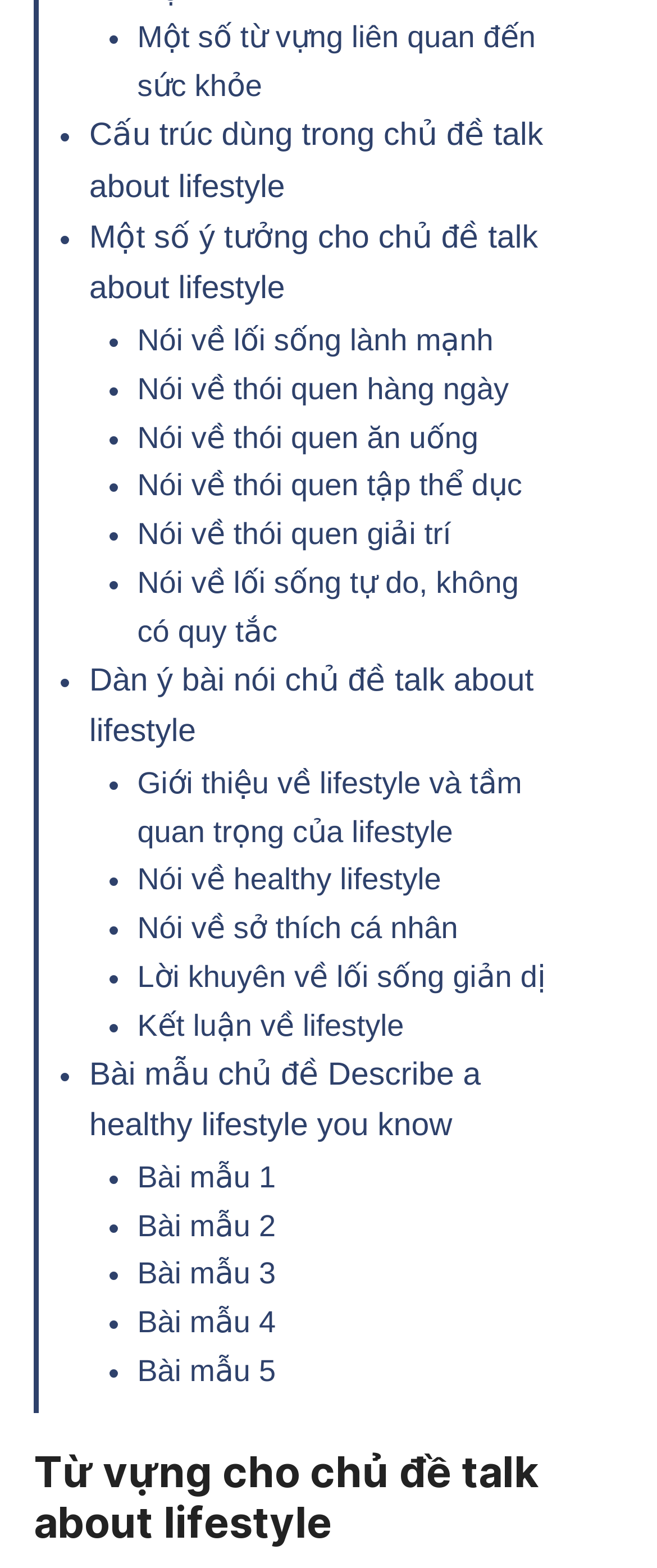What is the title of the last link in the list?
Please give a detailed answer to the question using the information shown in the image.

The question can be answered by looking at the last link in the list, which has the title 'Kết luận về lifestyle'.